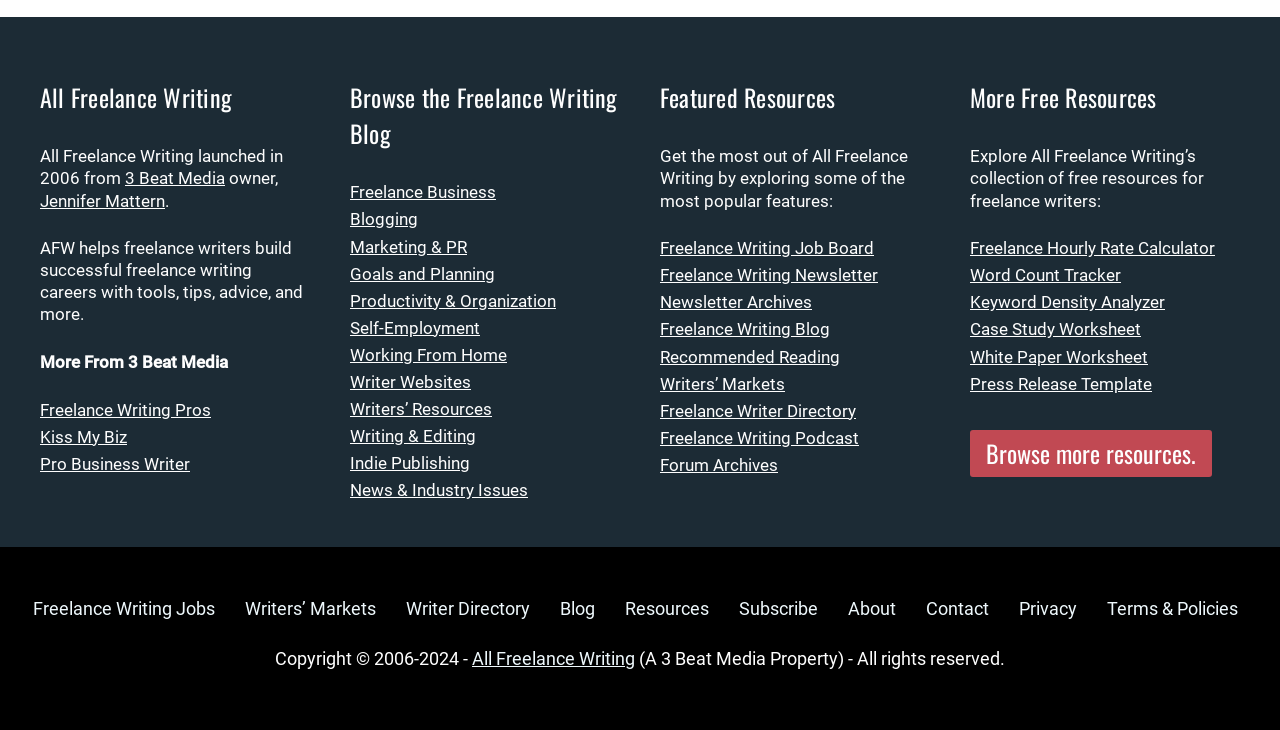How many resources are listed under 'Featured Resources'?
Refer to the image and provide a one-word or short phrase answer.

9